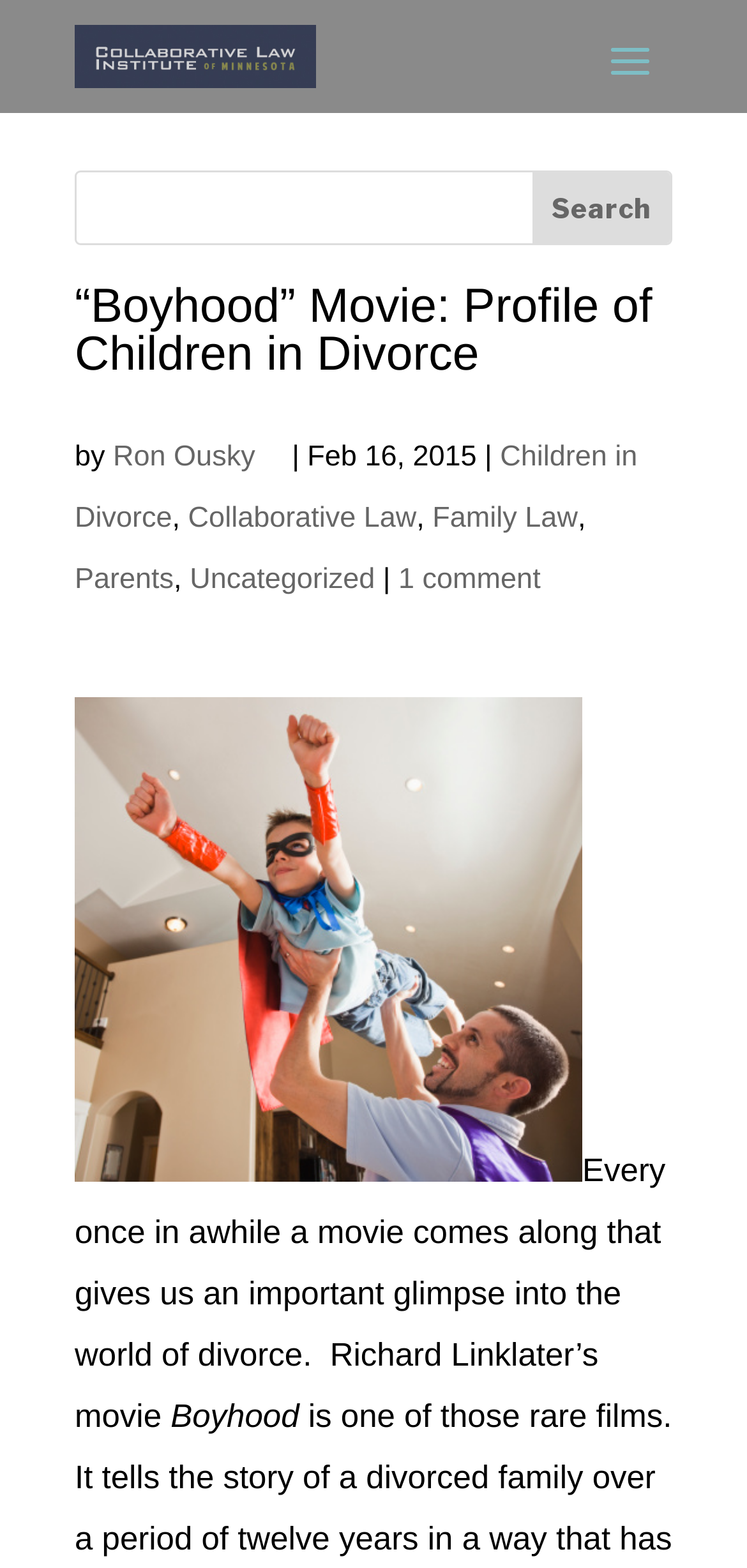Extract the heading text from the webpage.

“Boyhood” Movie: Profile of Children in Divorce